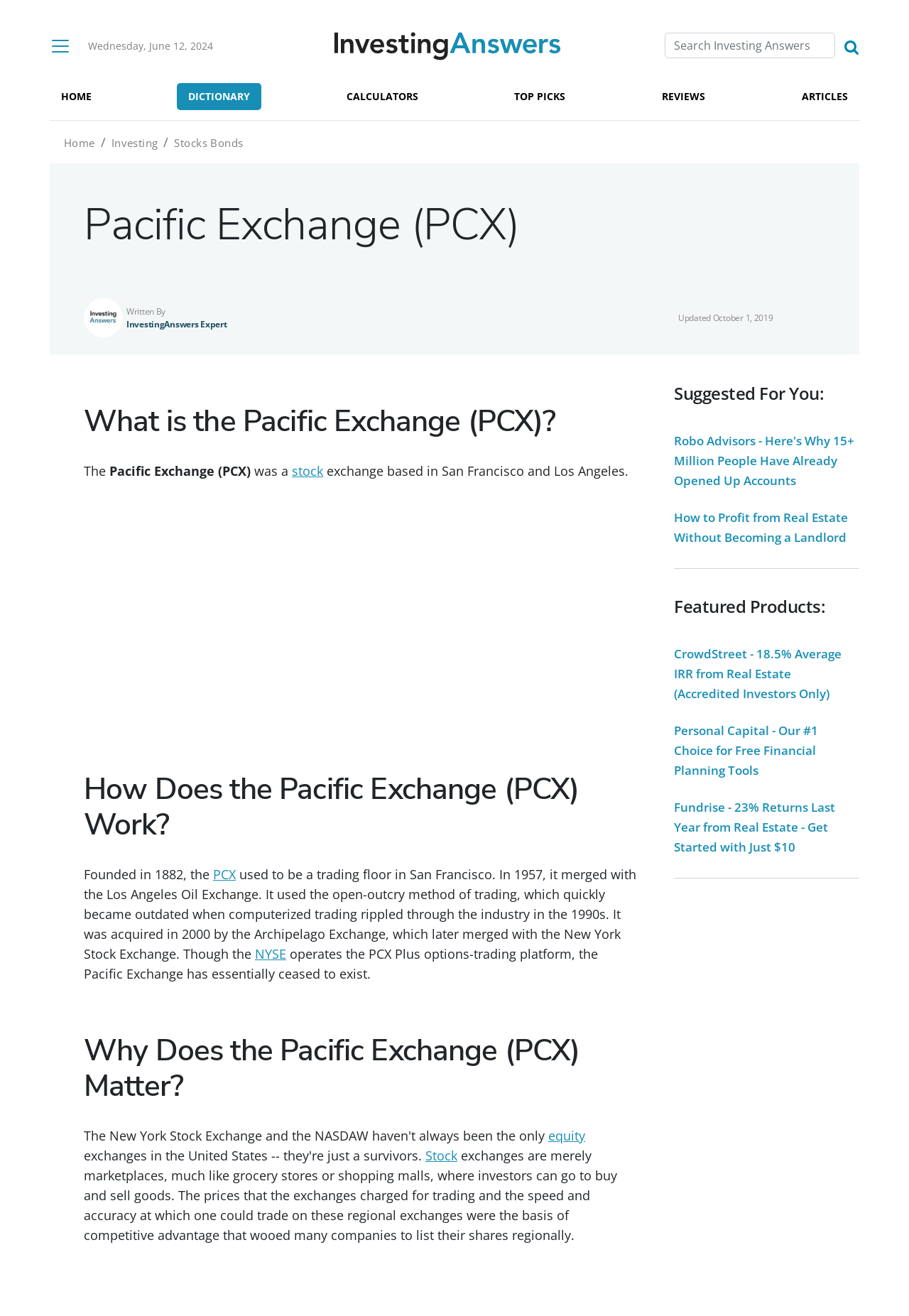Examine the image and give a thorough answer to the following question:
What method of trading did the Pacific Exchange (PCX) use?

Based on the webpage content, the Pacific Exchange (PCX) used the open-outcry method of trading, which is mentioned in the second paragraph of the article as a method that quickly became outdated with the advent of computerized trading.